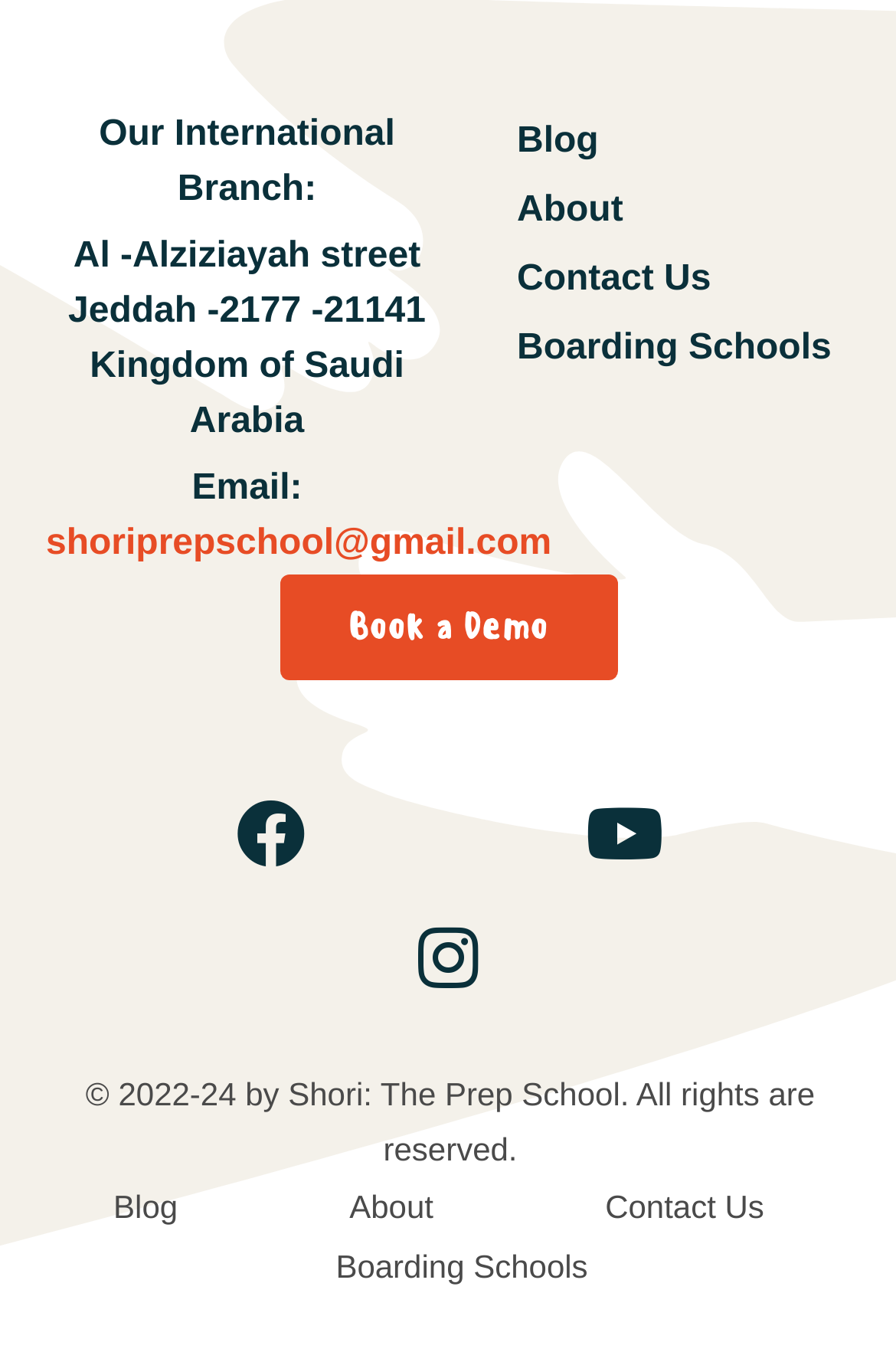Could you provide the bounding box coordinates for the portion of the screen to click to complete this instruction: "Go to the 'About' page"?

[0.577, 0.129, 0.949, 0.18]